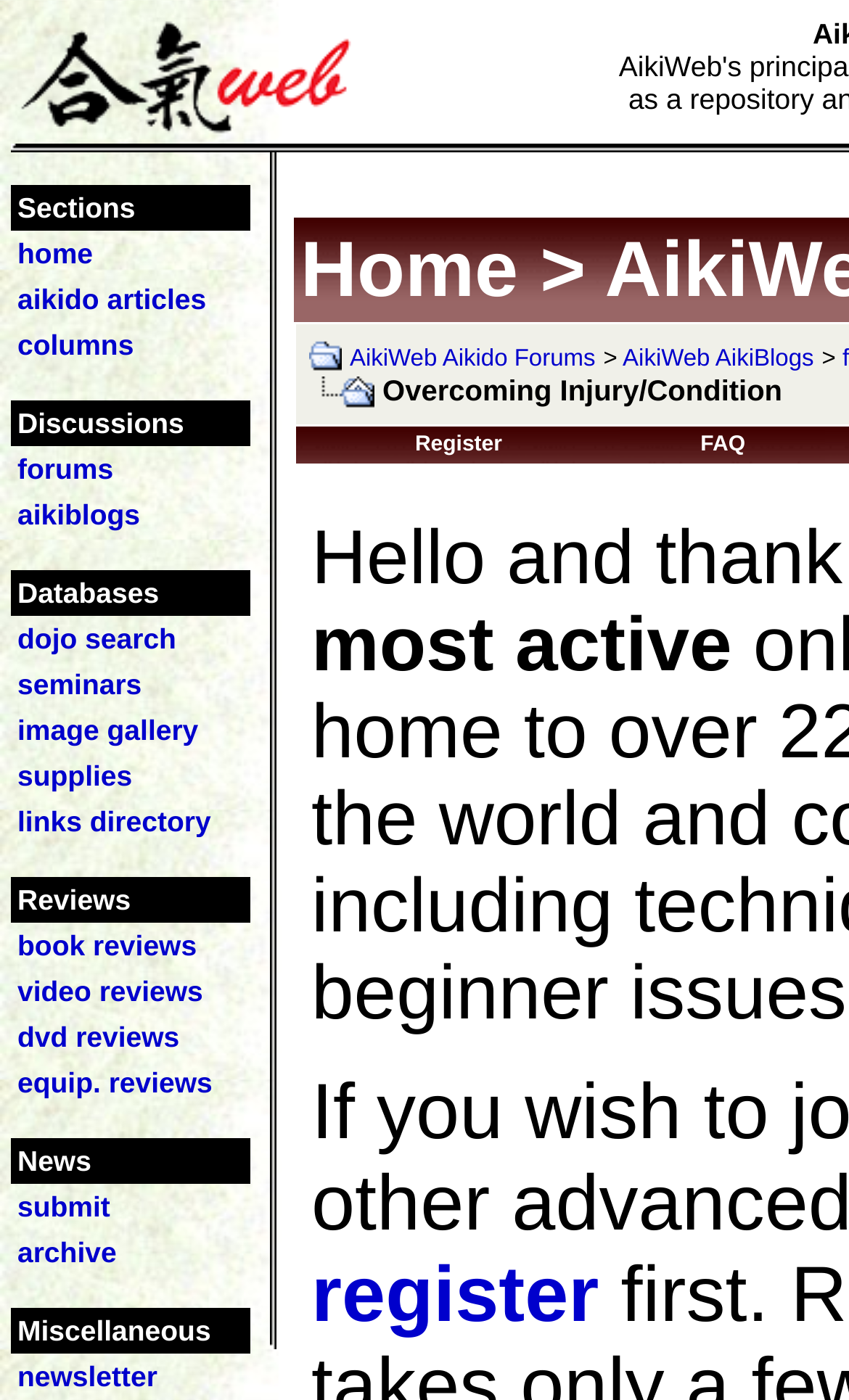Find the bounding box coordinates for the HTML element described in this sentence: "Register". Provide the coordinates as four float numbers between 0 and 1, in the format [left, top, right, bottom].

[0.489, 0.317, 0.591, 0.334]